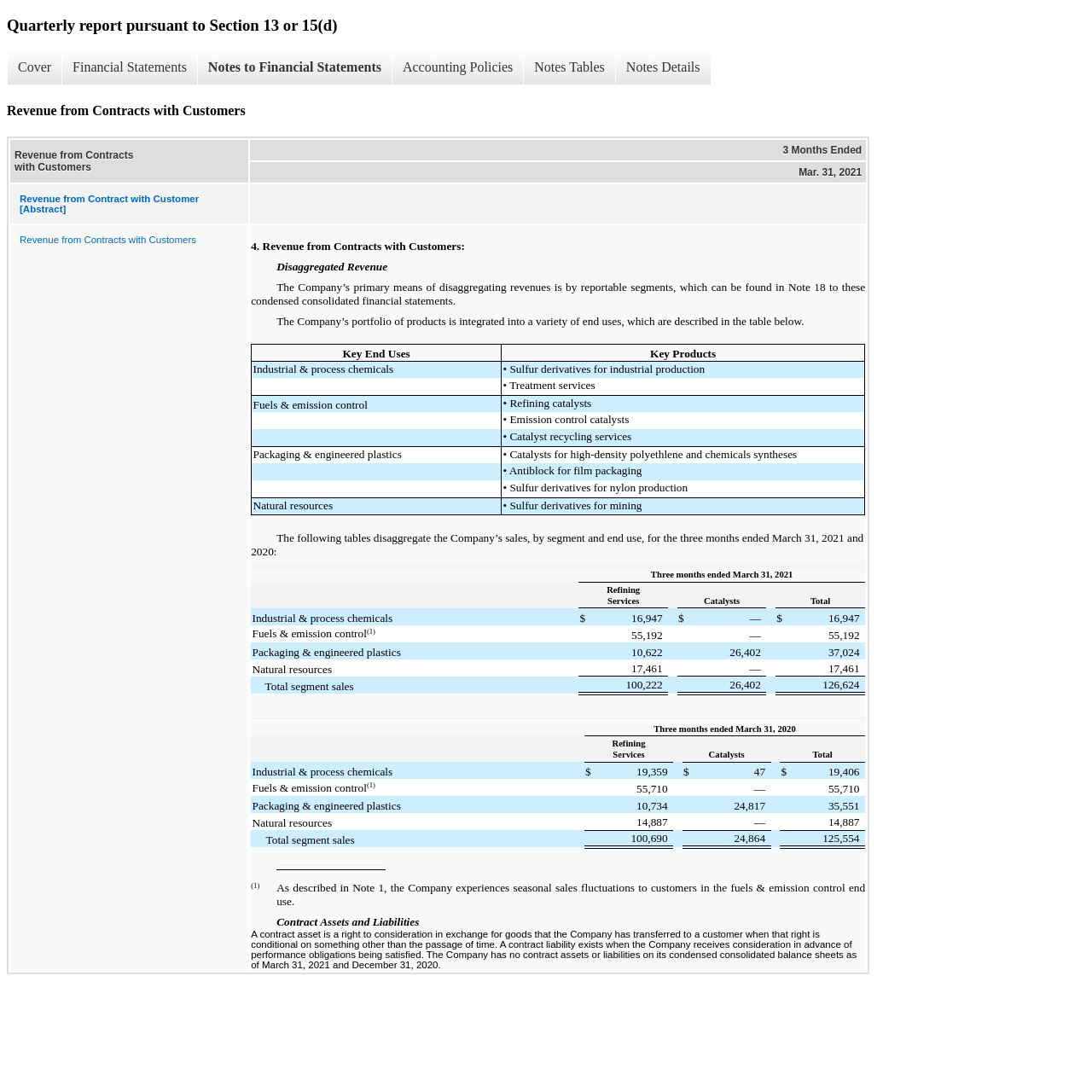Please determine the bounding box coordinates for the element with the description: "Revenue from Contracts with Customers".

[0.01, 0.207, 0.227, 0.232]